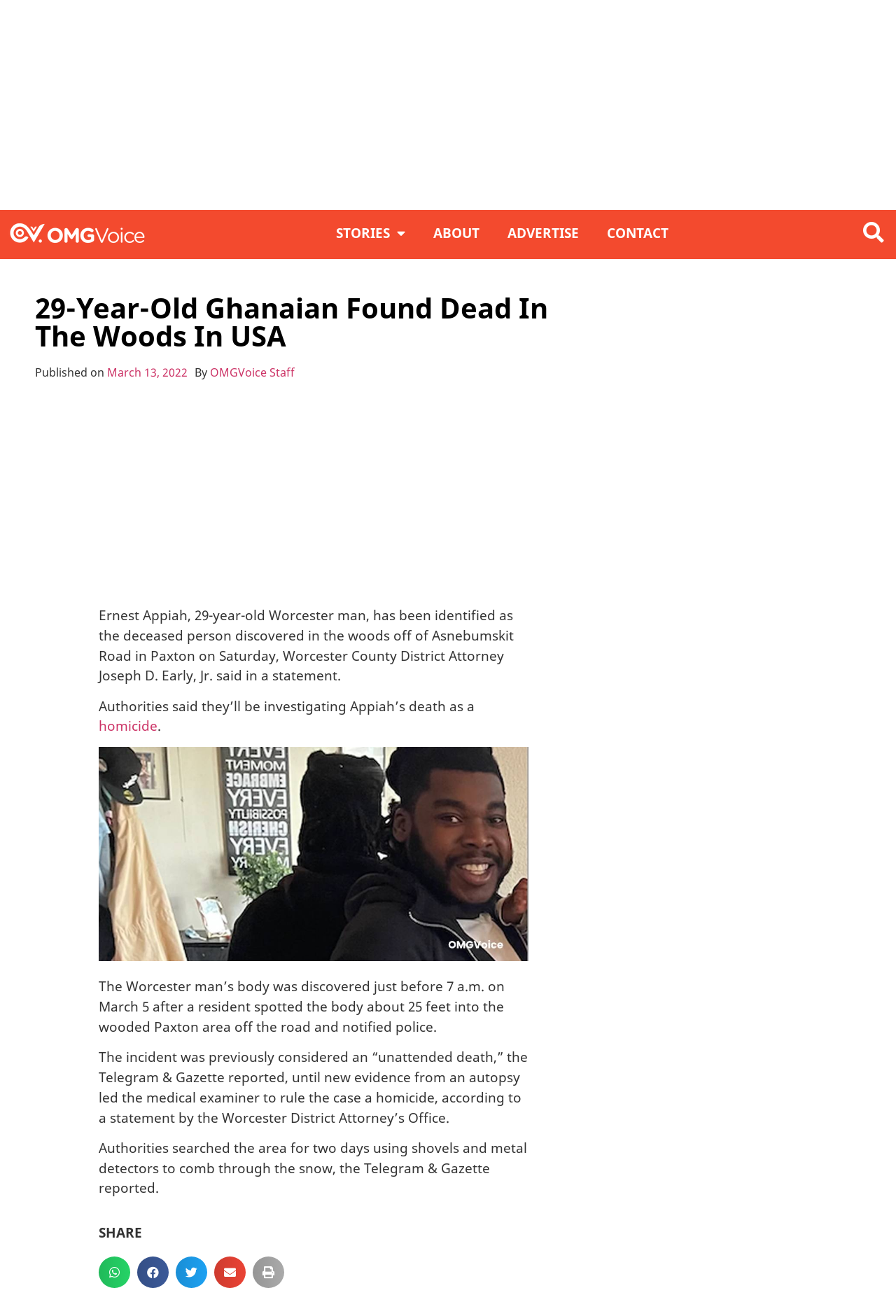Please determine the bounding box coordinates of the element's region to click for the following instruction: "Click on the OmgVoice logo".

[0.008, 0.165, 0.164, 0.191]